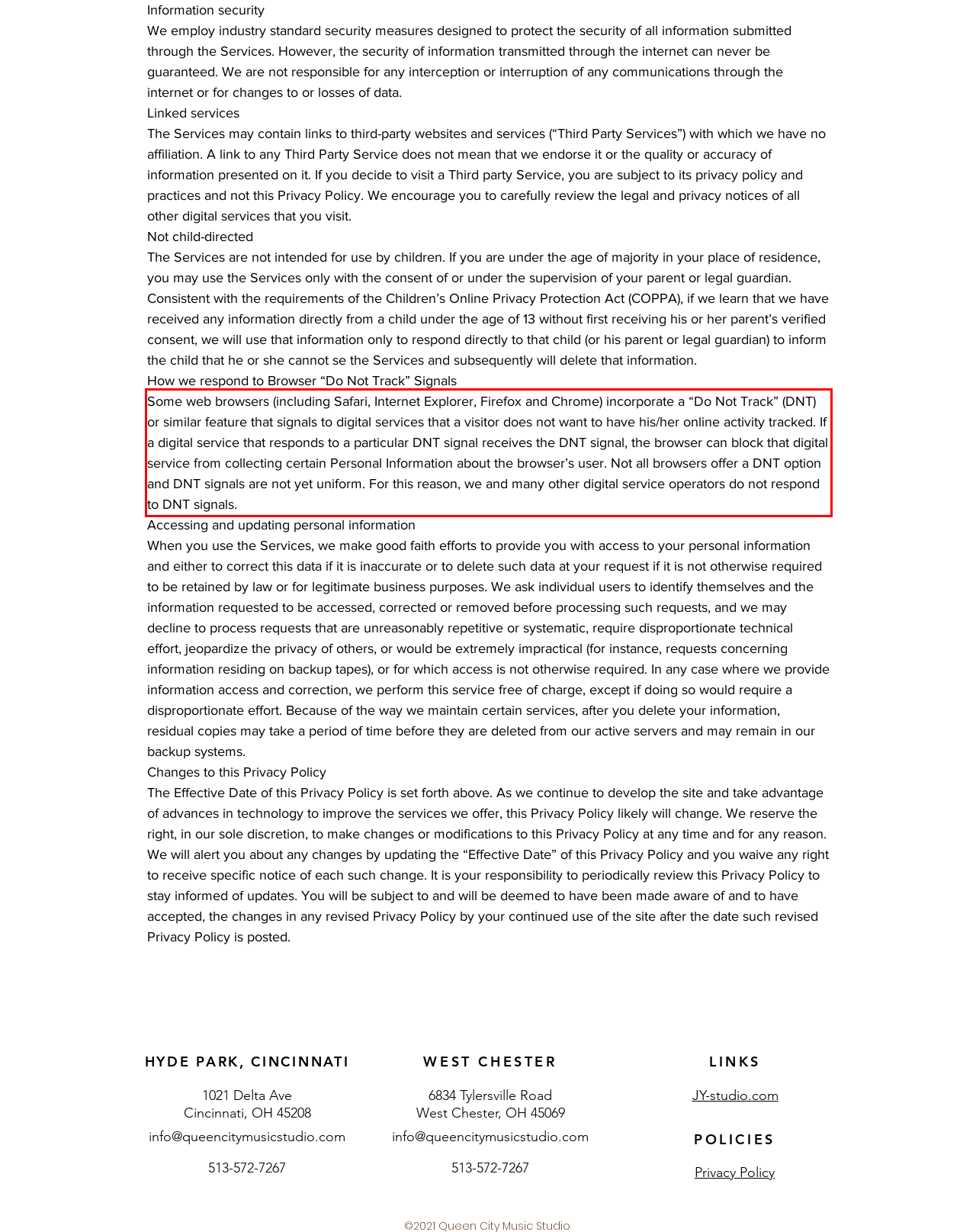Examine the webpage screenshot and use OCR to obtain the text inside the red bounding box.

Some web browsers (including Safari, Internet Explorer, Firefox and Chrome) incorporate a “Do Not Track” (DNT) or similar feature that signals to digital services that a visitor does not want to have his/her online activity tracked. If a digital service that responds to a particular DNT signal receives the DNT signal, the browser can block that digital service from collecting certain Personal Information about the browser’s user. Not all browsers offer a DNT option and DNT signals are not yet uniform. For this reason, we and many other digital service operators do not respond to DNT signals.